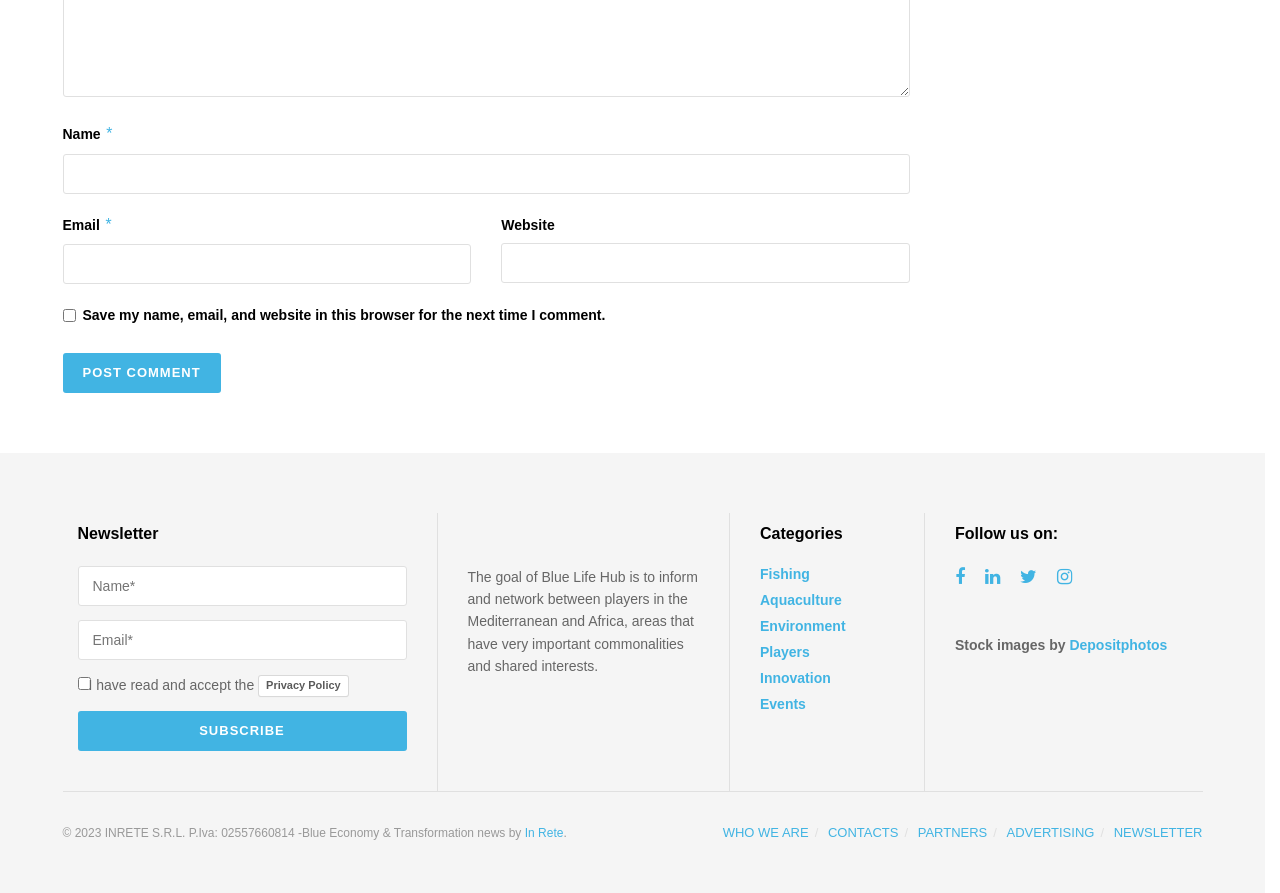Please find the bounding box coordinates of the element that must be clicked to perform the given instruction: "Read the privacy policy". The coordinates should be four float numbers from 0 to 1, i.e., [left, top, right, bottom].

[0.202, 0.756, 0.272, 0.78]